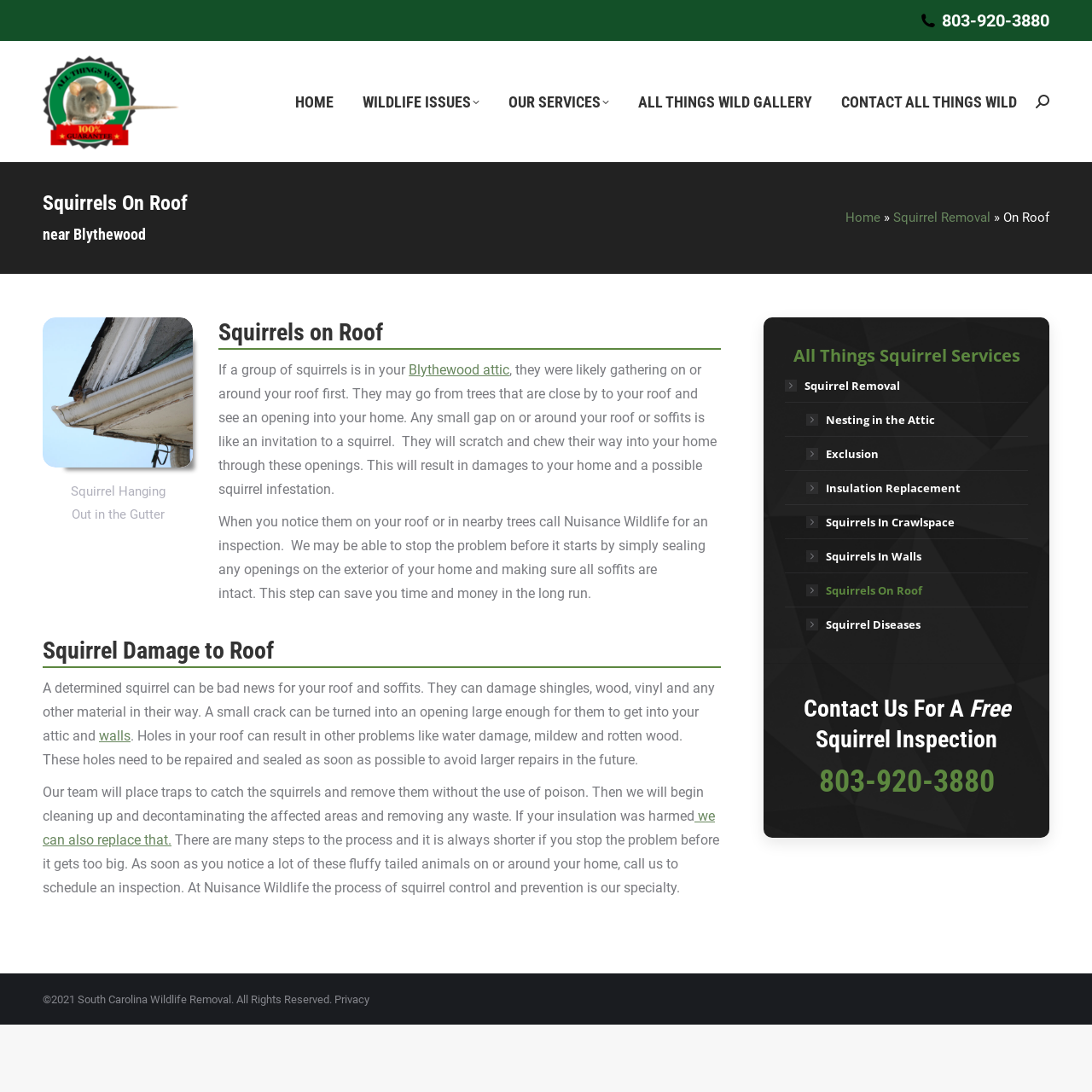Provide a thorough description of this webpage.

This webpage is about squirrel removal and exclusion services in Blythewood, Richland County. At the top, there is a phone number and a link to "Blythewood Animal Removal" with an accompanying image. Below that, there are several links to different sections of the website, including "HOME", "ALL THINGS WILD GALLERY", "CONTACT ALL THINGS WILD", and a search bar.

The main content of the webpage is divided into two sections. The left section has a heading "Squirrels On Roof" and provides information about how squirrels can get into homes through small gaps on the roof or soffits, causing damage and infestation. It advises calling Nuisance Wildlife for an inspection to prevent further damage. There are also links to related topics, such as "Squirrel Removal" and "Blythewood attic".

The right section has a heading "All Things Squirrel Services" and lists various services related to squirrel removal, including "Squirrel Removal", "Nesting in the Attic", "Exclusion", "Insulation Replacement", and more. Below that, there is a call to action to contact the company for a free squirrel inspection, with a phone number and a link to "803-920-3880".

At the bottom of the webpage, there is a copyright notice and a link to "Privacy". There is also a "Go to Top" link and an image.